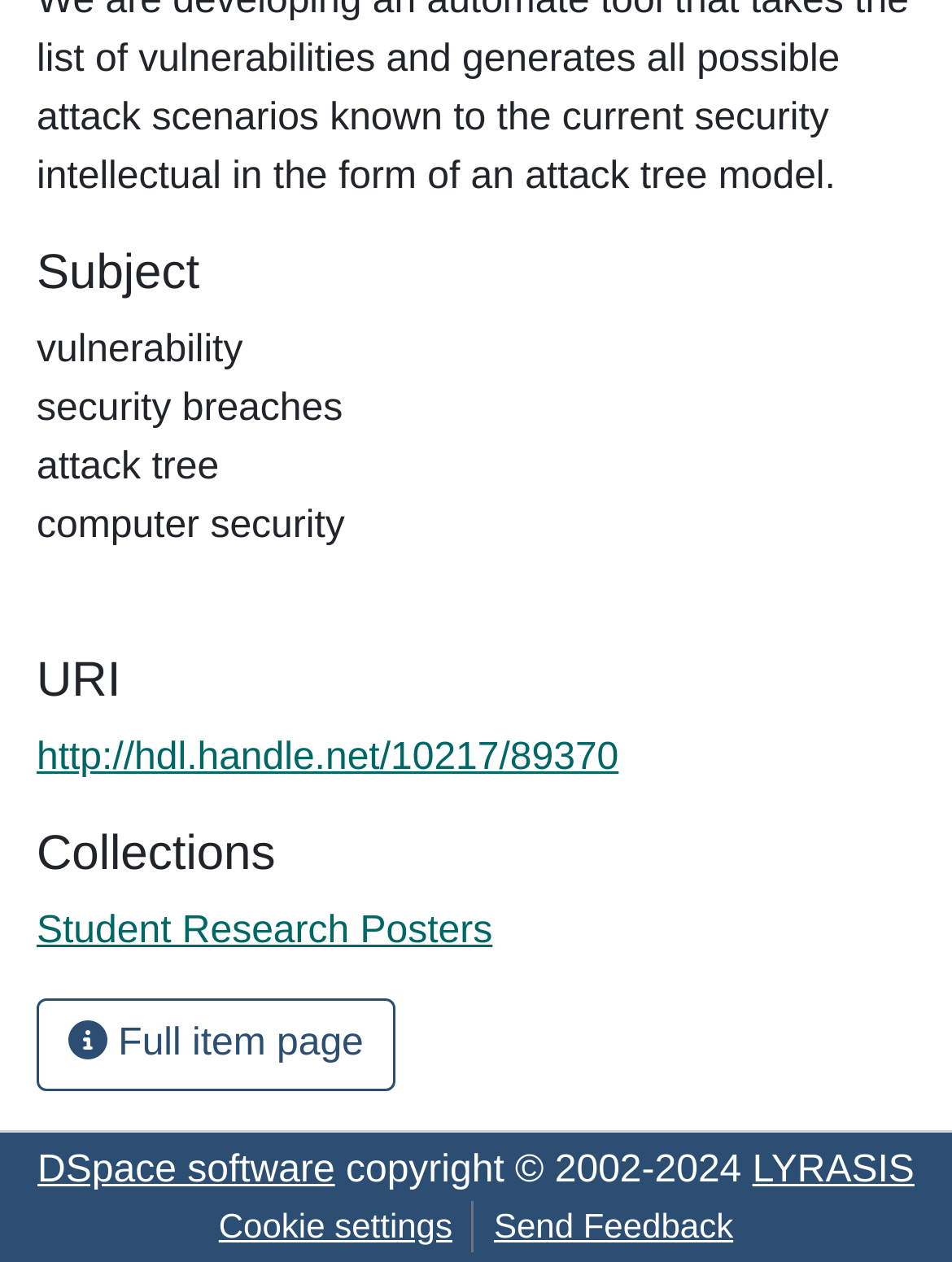Provide a single word or phrase answer to the question: 
What is the copyright information of the website?

copyright © 2002-2024